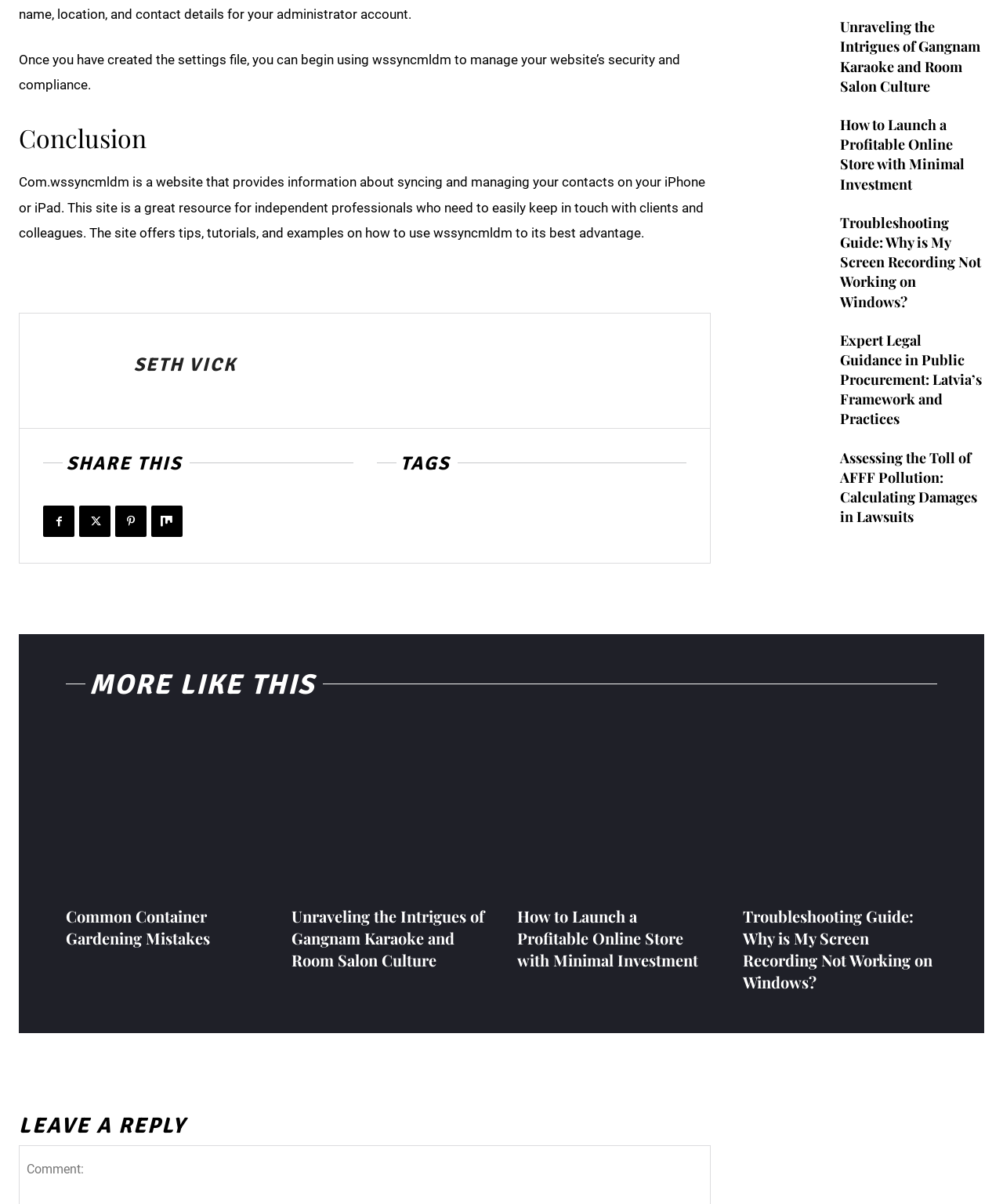Find the bounding box coordinates of the element you need to click on to perform this action: 'Click on the 'How to Launch a Profitable Online Store with Minimal Investment' link'. The coordinates should be represented by four float values between 0 and 1, in the format [left, top, right, bottom].

[0.756, 0.096, 0.823, 0.138]